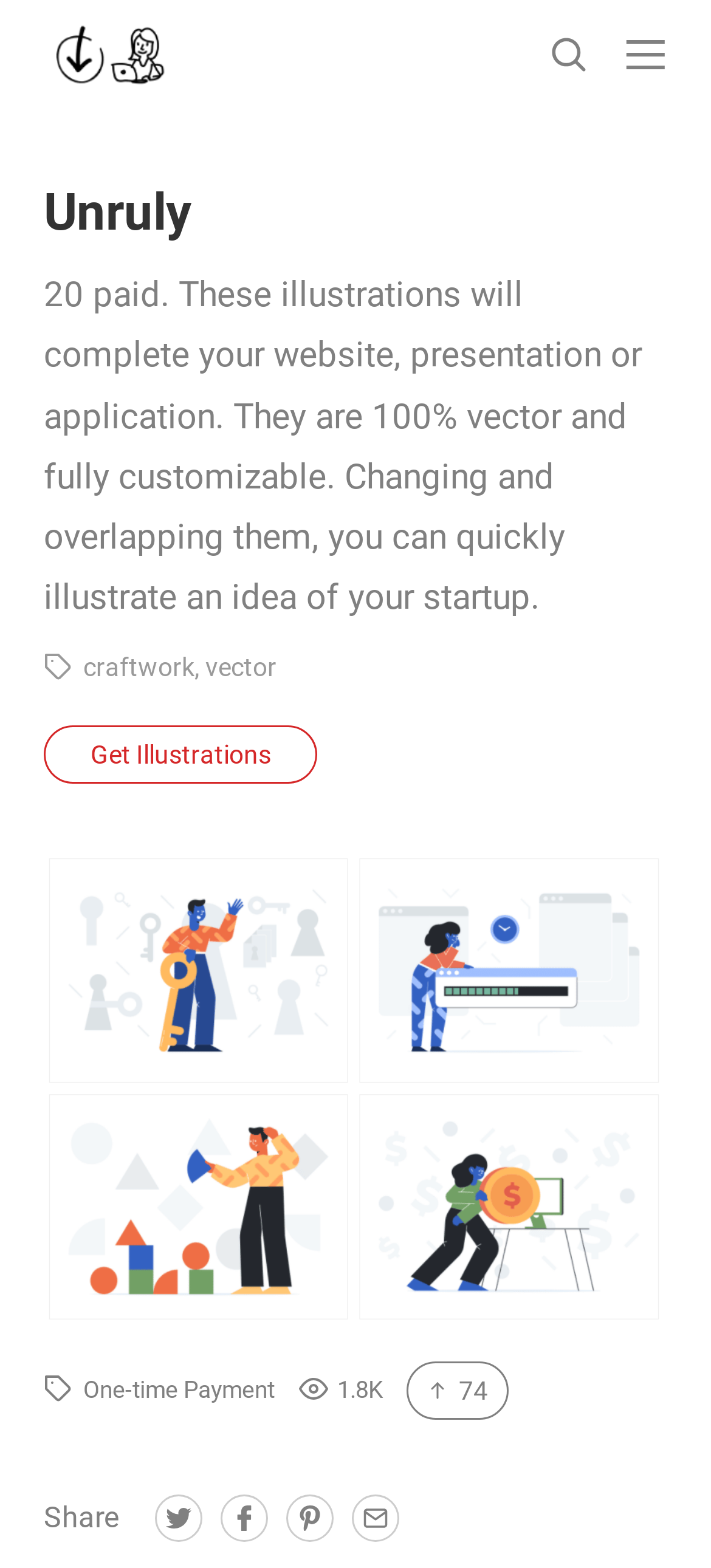Based on the image, please elaborate on the answer to the following question:
What is the name of the website?

The name of the website can be found in the heading element with the text 'Unruly' at the top of the webpage.